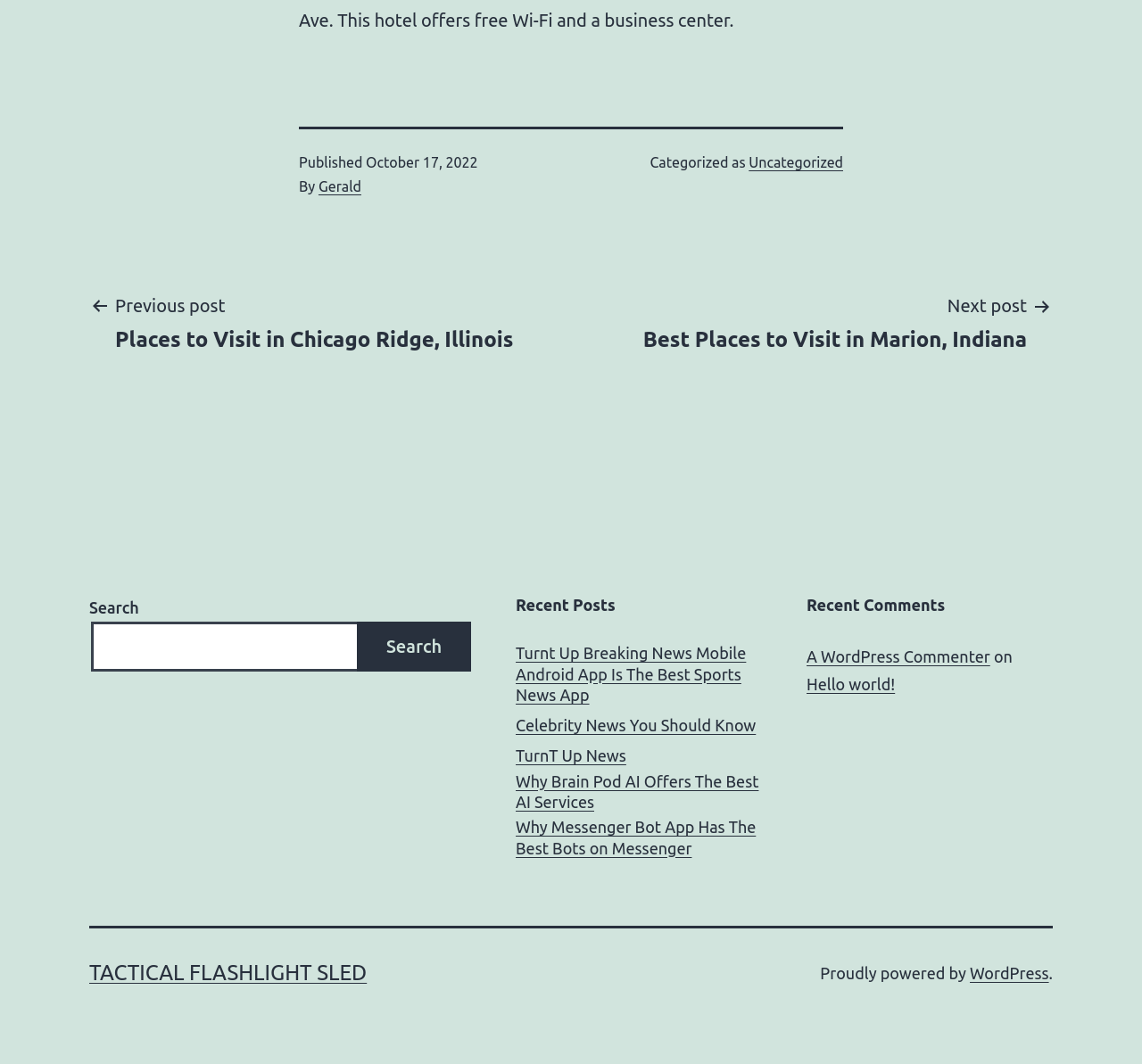Determine the bounding box coordinates for the clickable element required to fulfill the instruction: "View the comment by 'A WordPress Commenter'". Provide the coordinates as four float numbers between 0 and 1, i.e., [left, top, right, bottom].

[0.706, 0.609, 0.867, 0.626]